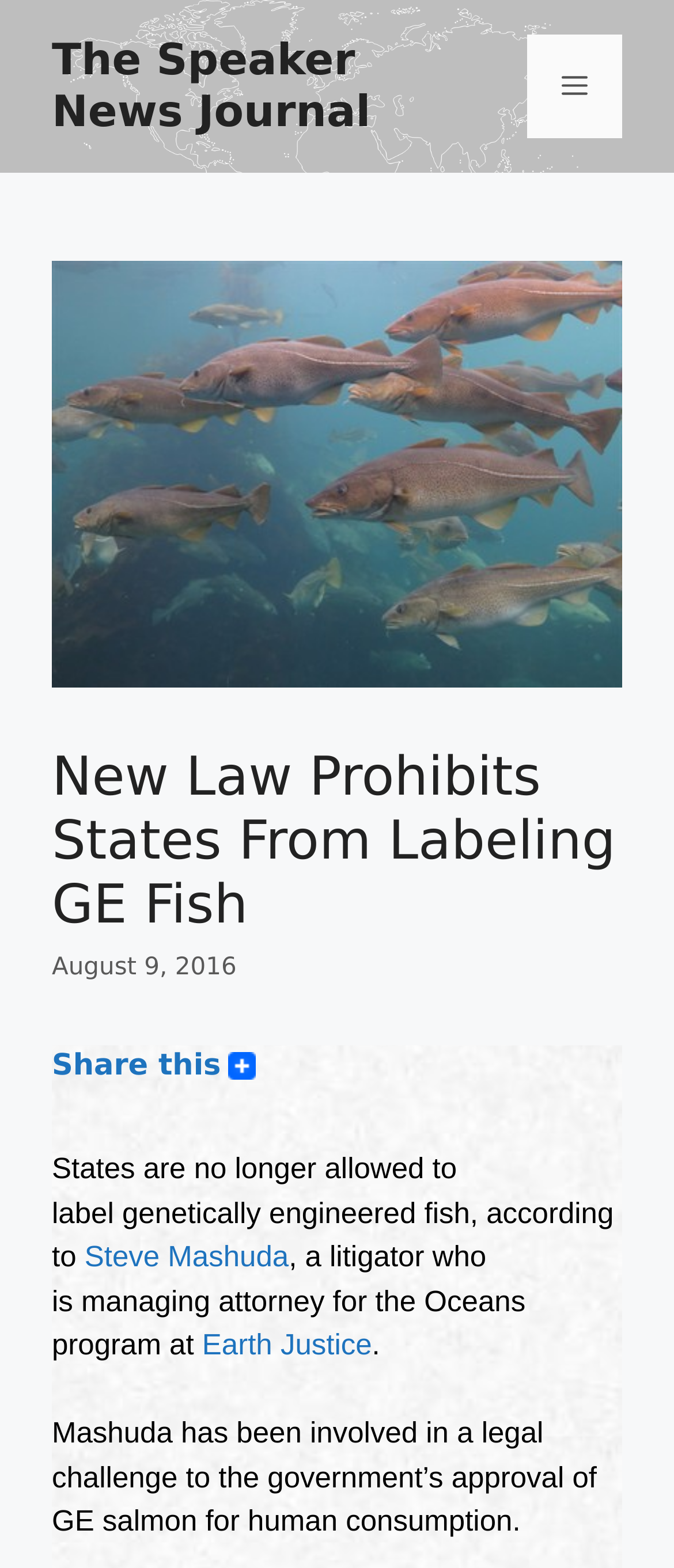Create a detailed description of the webpage's content and layout.

The webpage is about a news article titled "New Law Prohibits States From Labeling GE Fish" from The Speaker News Journal. At the top, there is a banner with a link to the journal's website. Next to it, there is a navigation menu toggle button labeled "Menu". Below the banner, there is a large image related to global warming.

The main content of the webpage is a news article with a heading that matches the title. The article is dated August 9, 2016. Below the heading, there is a "Share this" text with a "Share" link and a corresponding image next to it.

The article's content starts with a paragraph of text that discusses a new law prohibiting states from labeling genetically engineered fish. The text mentions Steve Mashuda, a litigator from Earth Justice, who has been involved in a legal challenge to the government's approval of GE salmon for human consumption. There are links to Steve Mashuda's name and Earth Justice within the text.